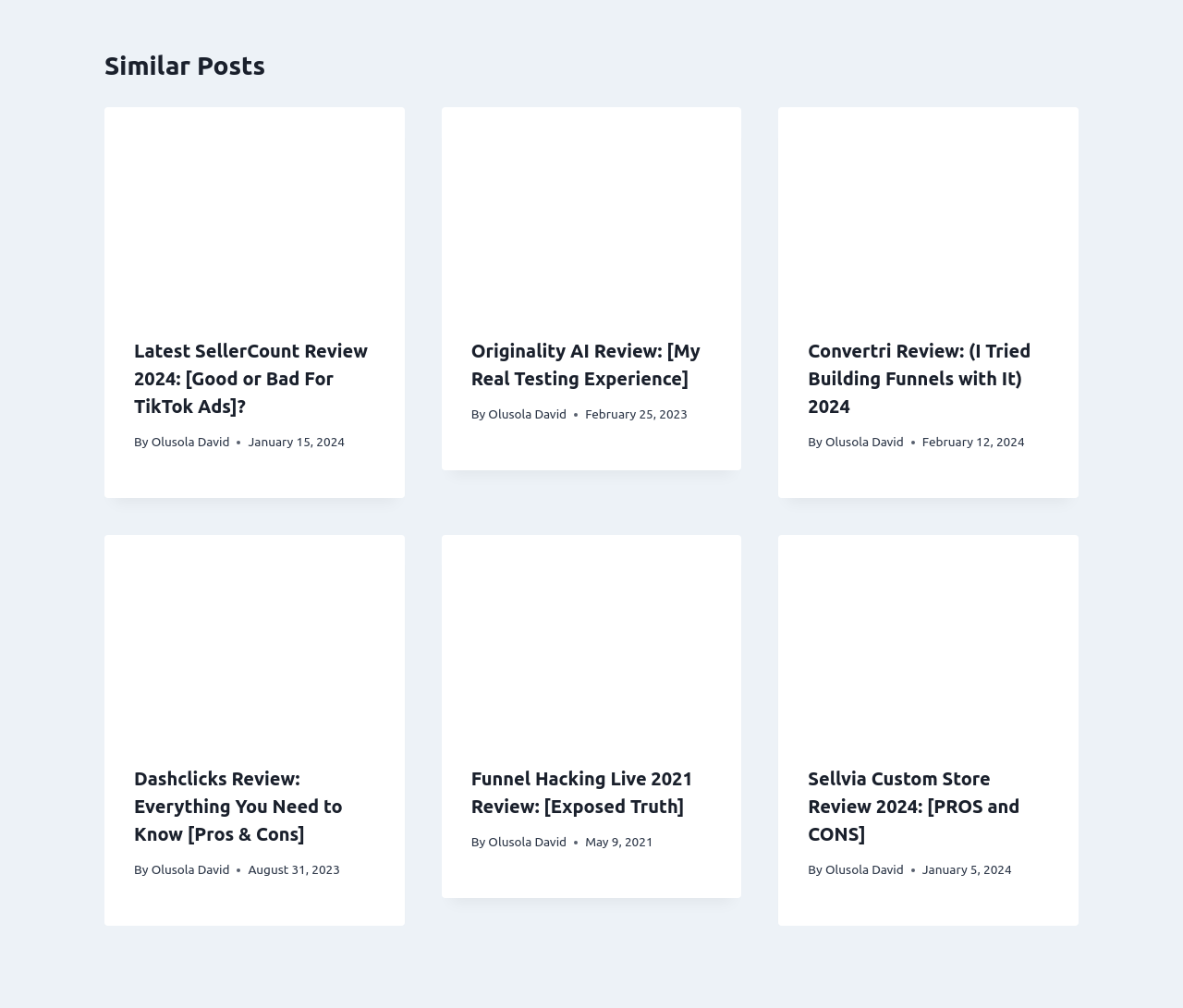Find the bounding box coordinates of the area that needs to be clicked in order to achieve the following instruction: "Click on the Search Engine Spot link". The coordinates should be specified as four float numbers between 0 and 1, i.e., [left, top, right, bottom].

None